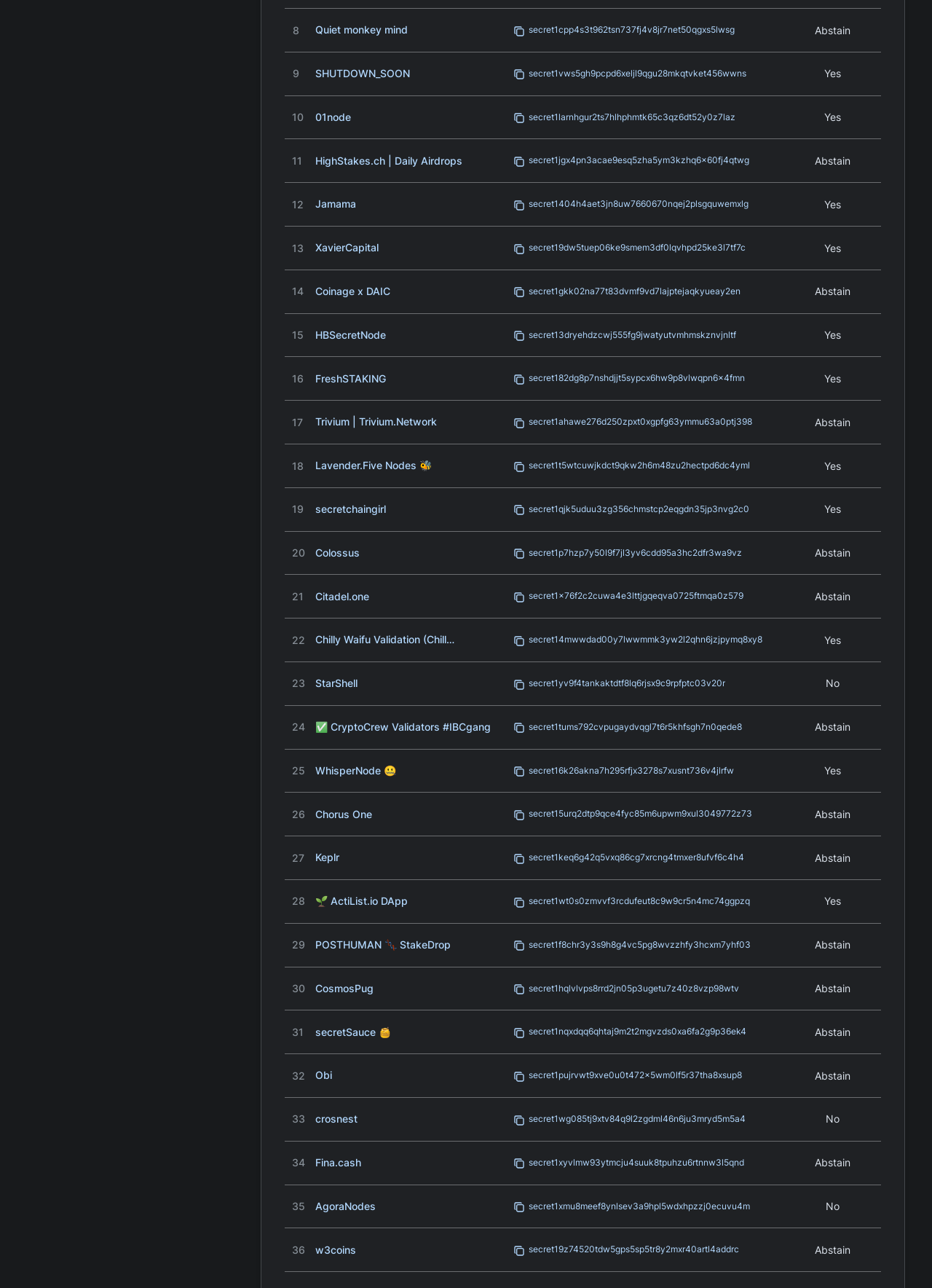What is the text of the first link?
Using the information from the image, give a concise answer in one word or a short phrase.

Quiet monkey mind